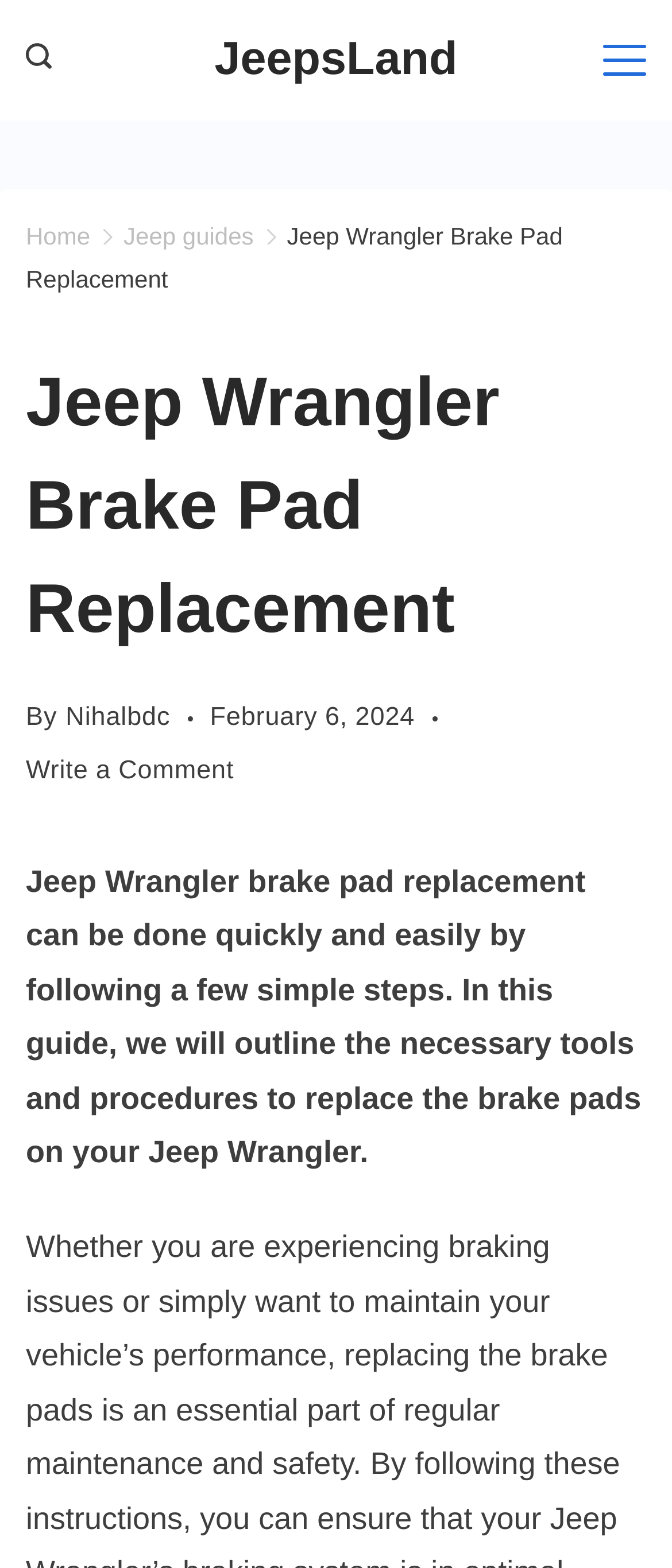Identify the bounding box coordinates for the UI element described as follows: "Jeep Wrangler Brake Pad Replacement". Ensure the coordinates are four float numbers between 0 and 1, formatted as [left, top, right, bottom].

[0.038, 0.142, 0.837, 0.186]